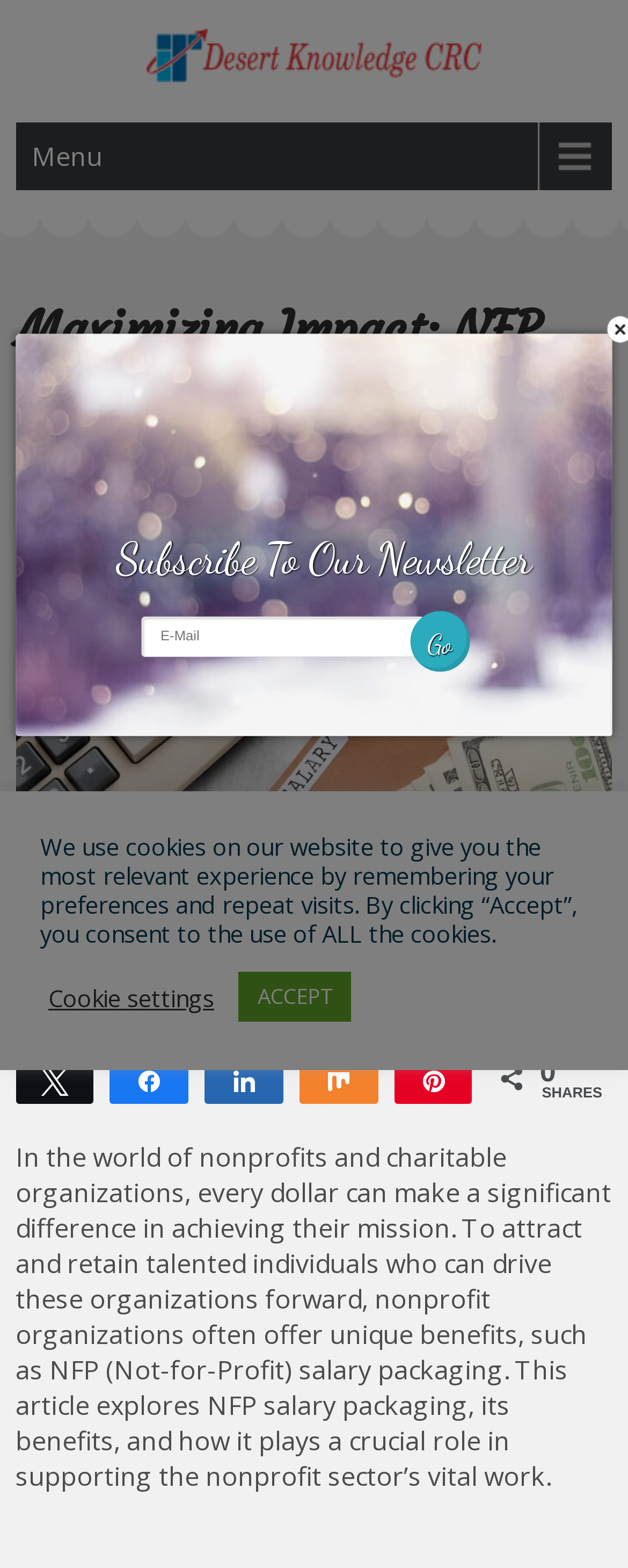Detail the webpage's structure and highlights in your description.

The webpage is about "Maximizing Impact: NFP Salary Packaging for Nonprofit Professionals" and is provided by Desert Knowledge CRC. At the top, there is a logo of Desert Knowledge CRC, accompanied by a link to the organization's website. Below the logo, there is a main heading that reads "Desert Knowledge CRC". 

To the right of the main heading, there is a menu link. Below the menu link, there is a header section that contains the title "Maximizing Impact: NFP Salary Packaging for Nonprofit Professionals". The date "November 11, 2023" is displayed next to the title, followed by a link that says "No Comments". 

On the bottom left of the page, there are social media links to share the article, including Twitter, Facebook, and Pinterest. Next to the social media links, there is a count of shares, which is currently at 0. 

The main content of the webpage is an article that discusses the importance of NFP salary packaging for nonprofit organizations. The article explains how every dollar can make a significant difference in achieving the mission of these organizations and how NFP salary packaging can attract and retain talented individuals. 

At the bottom of the page, there is a notification about the use of cookies on the website. The notification provides options to accept all cookies or to customize cookie settings. There is also a search bar on the page, where users can enter their email address and click the "Go" button to search for something.